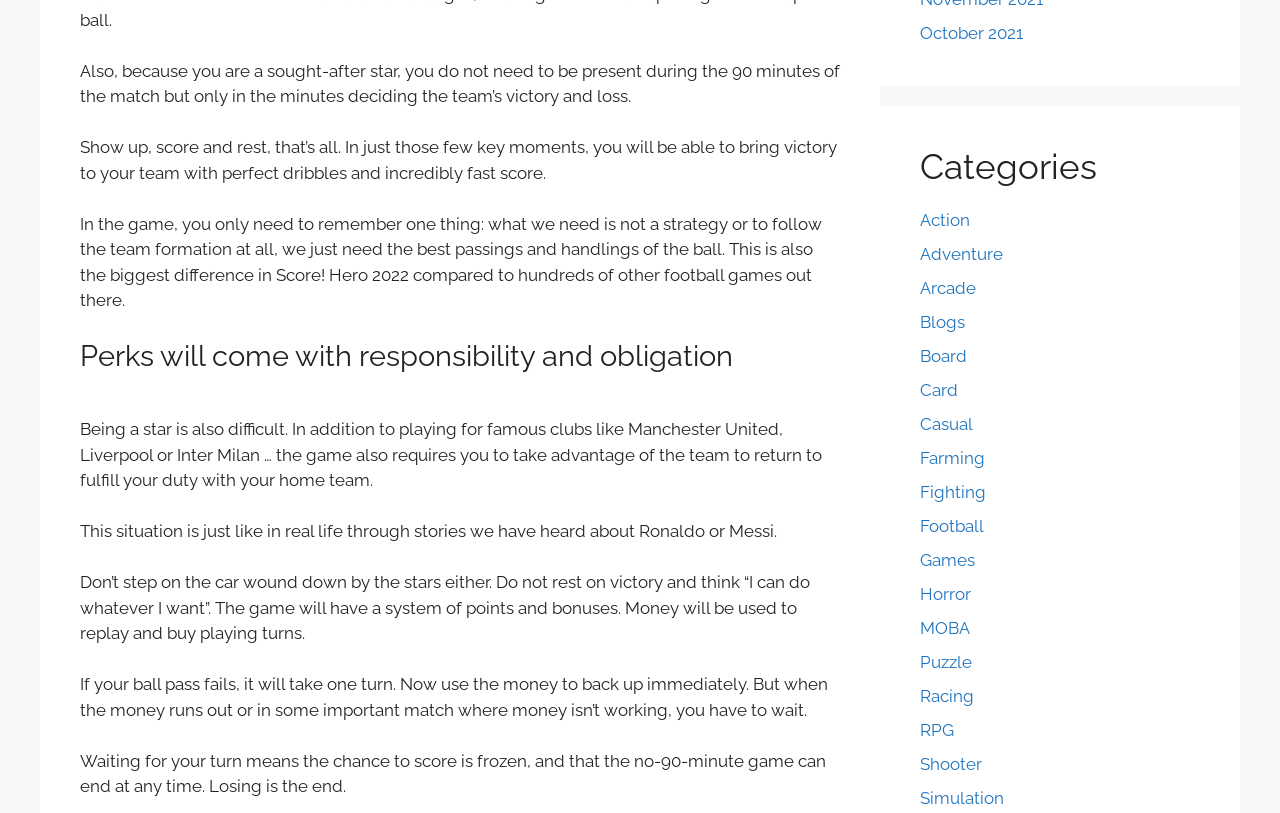Give a one-word or short phrase answer to the question: 
What is the consequence of waiting for a turn?

Chance to score is frozen